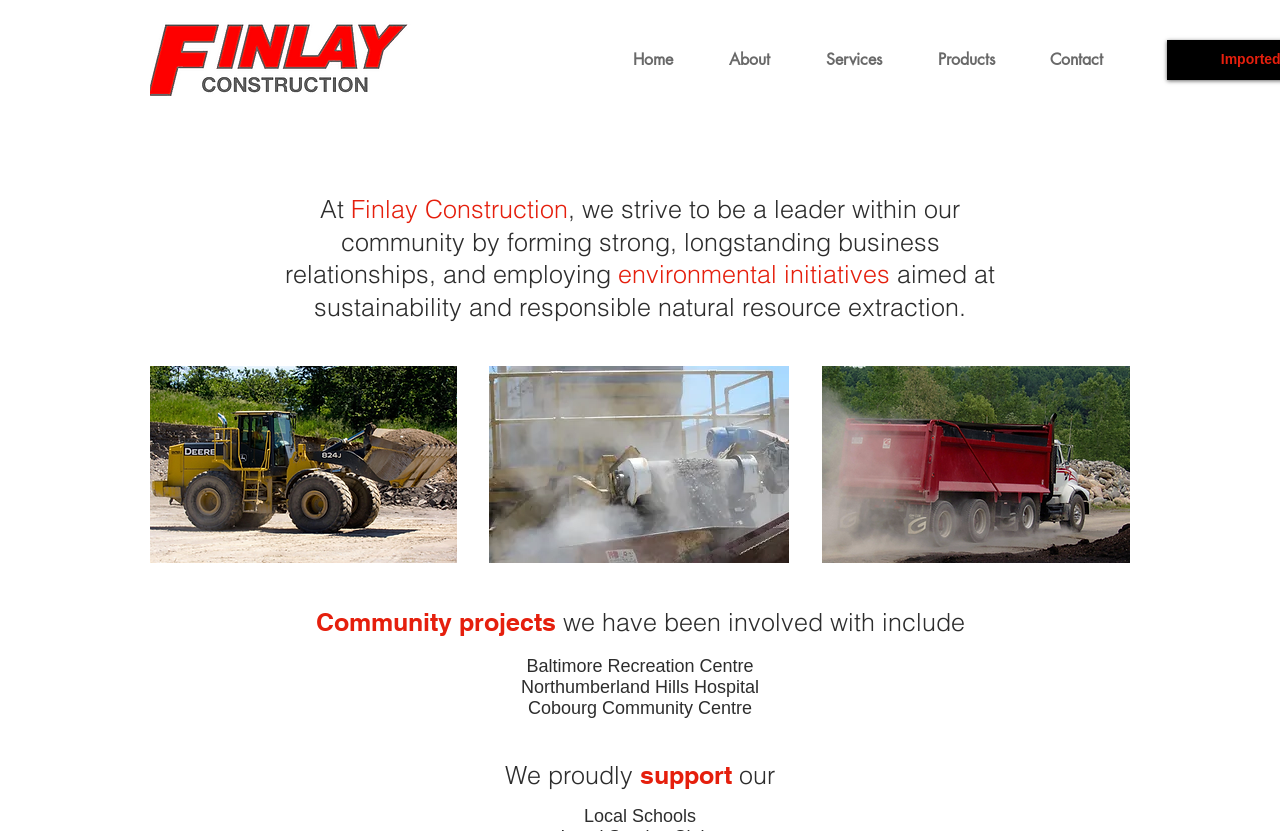Describe the webpage meticulously, covering all significant aspects.

The webpage is about Finlay Construction, a company that has been supplying sand and gravel products to projects in the Northumberland area for over 50 years. 

At the top left of the page, there is a link. To the right of this link, there is a navigation menu labeled "Site" that contains five links: "Home", "About", "Services", "Products", and "Contact". 

Below the navigation menu, there is a heading that reads "Finlay Construction" followed by a paragraph of text that describes the company's mission to form strong business relationships and employ environmental initiatives aimed at sustainability and responsible natural resource extraction.

Further down the page, there is a heading that reads "Community projects we have been involved with include" followed by a list of three community projects: "Baltimore Recreation Centre", "Northumberland Hills Hospital", and "Cobourg Community Centre". 

At the bottom of the page, there is another heading that reads "We proudly support our" followed by the text "Local Schools".